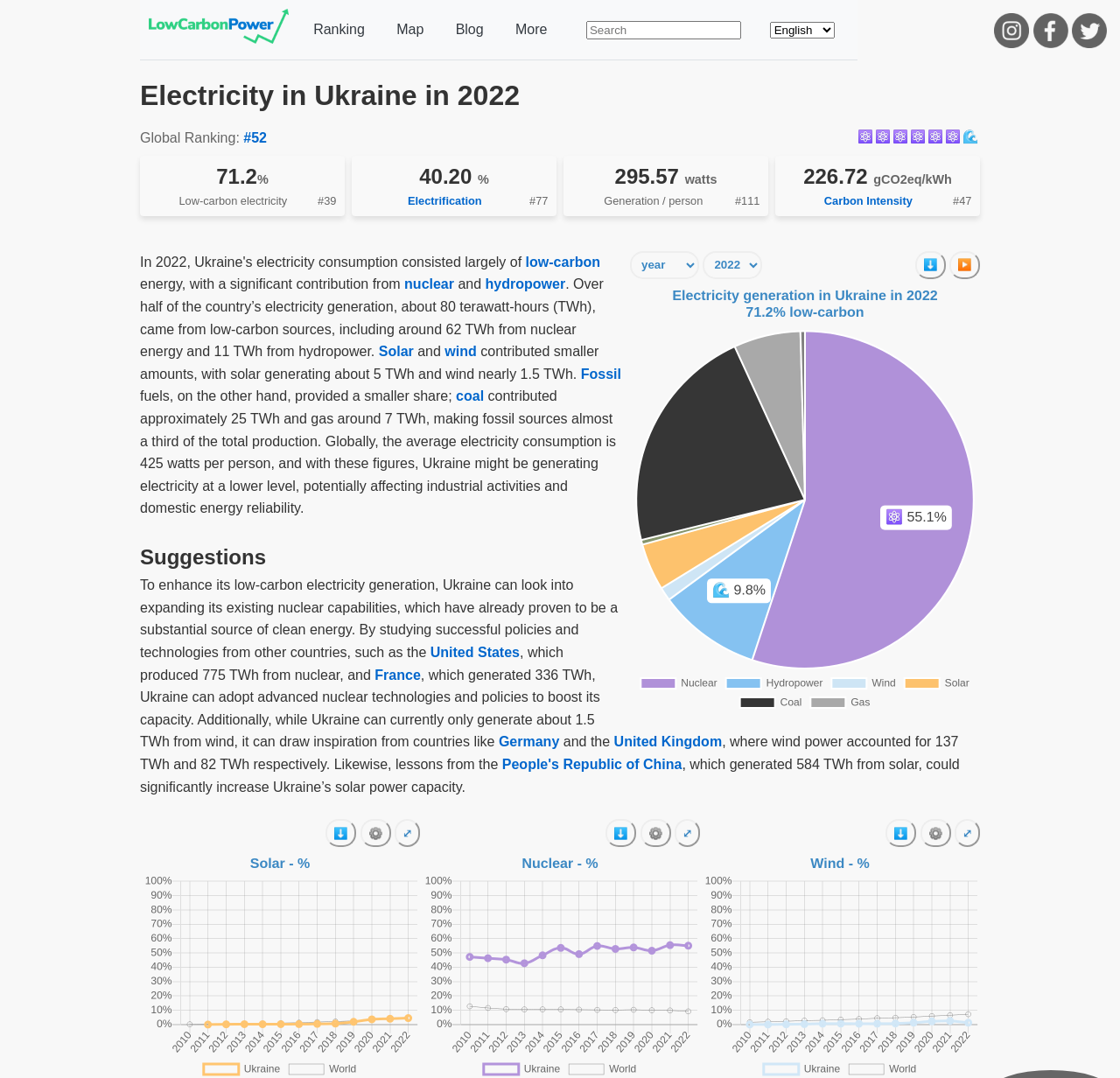Please determine the headline of the webpage and provide its content.

Electricity in Ukraine in 2022